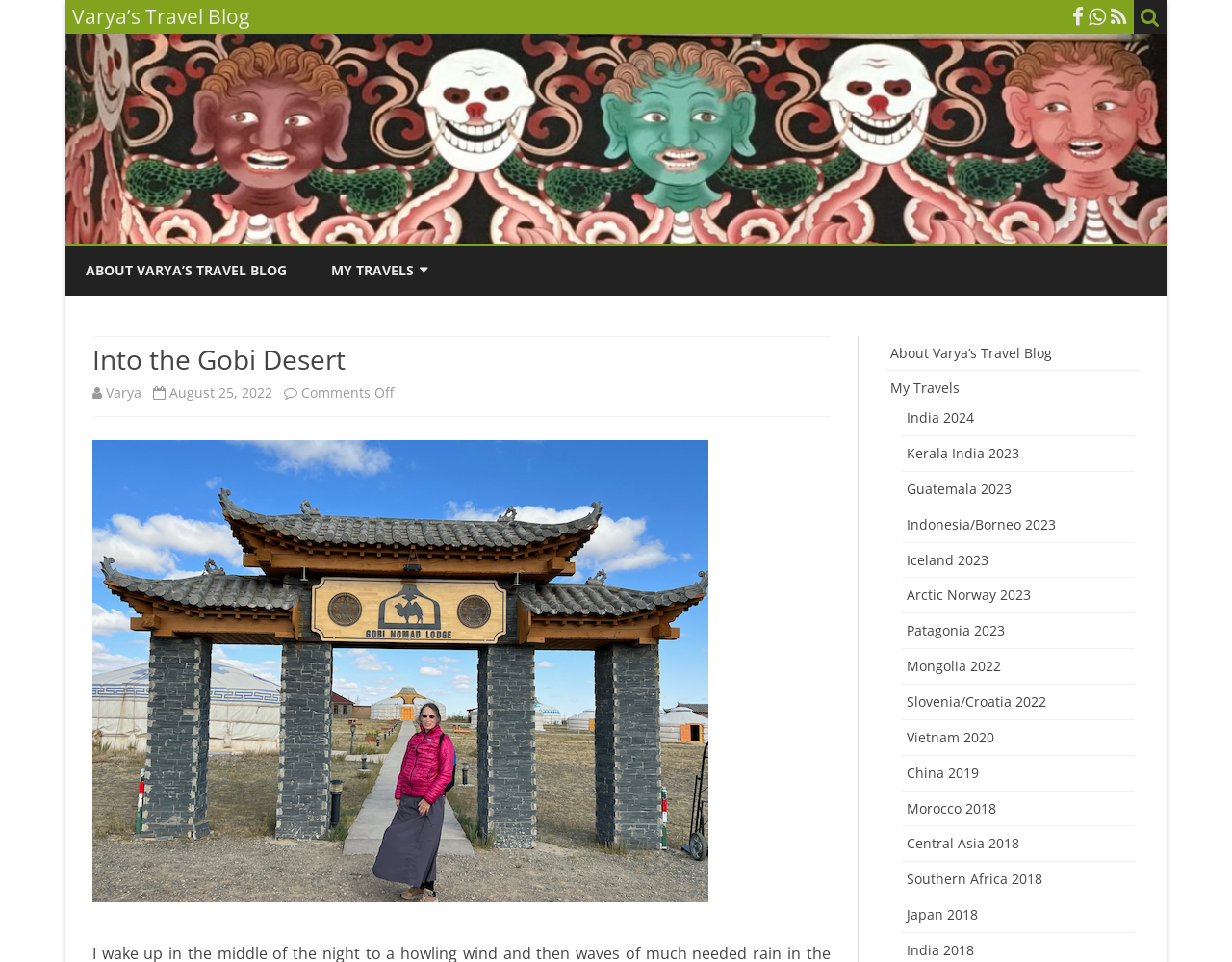Examine the screenshot and answer the question in as much detail as possible: When was the blog post published?

The publication date of the blog post can be found below the title of the blog post, where it is written as 'August 25, 2022'.